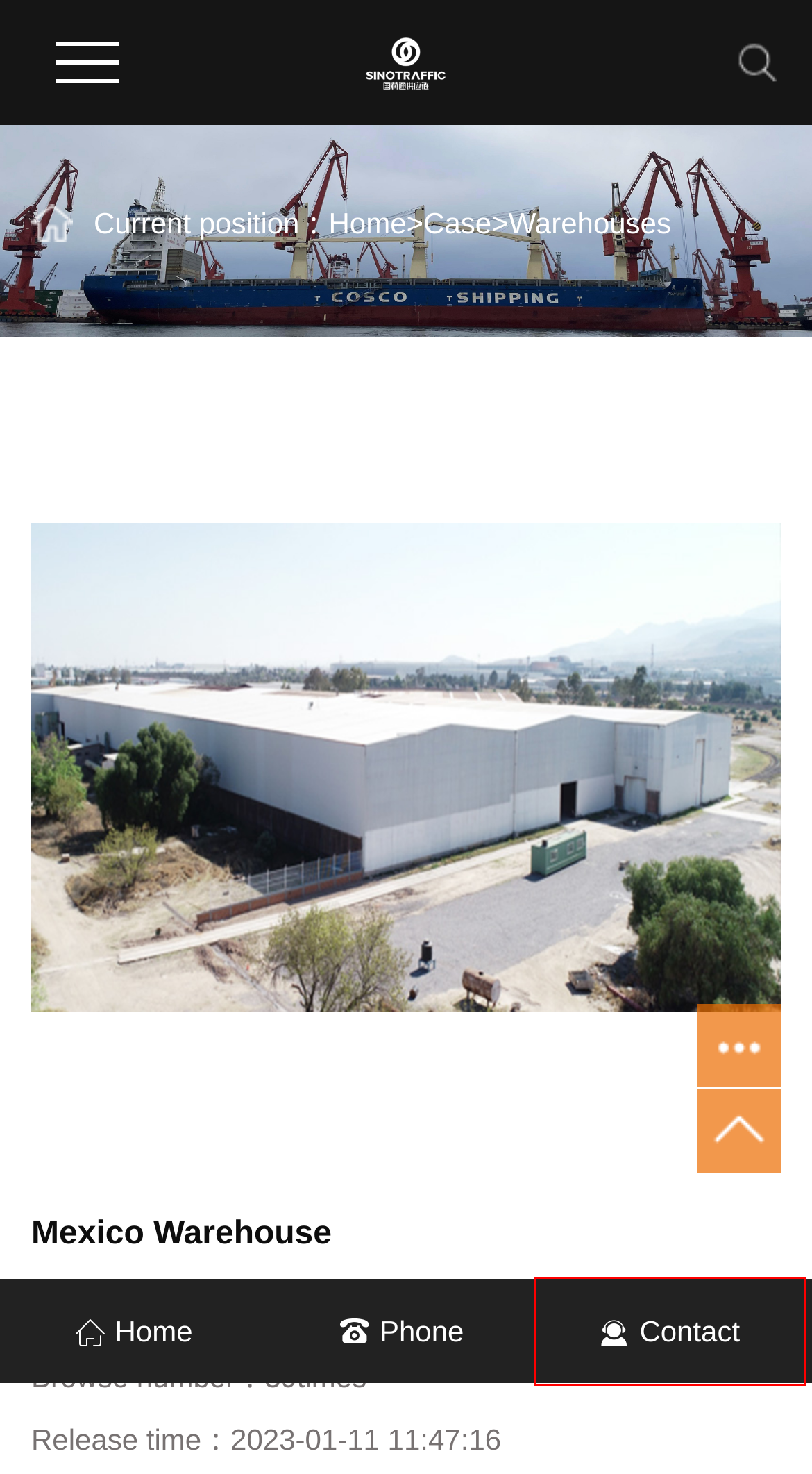You are given a webpage screenshot where a red bounding box highlights an element. Determine the most fitting webpage description for the new page that loads after clicking the element within the red bounding box. Here are the candidates:
A. Warehouses-Sinotraffic Supply Chain Co., Ltd
B. Full text search results_auto supply chain
C. Contact-Sinotraffic Supply Chain Co., Ltd
D. Ro-ro shipping_ International shipping_ Auto supply chain - Sinotraffic Supply Chain Co., Ltd
E. Qingdao Guohetong Supply Chain Co., Ltd
F. Case-Sinotraffic Supply Chain Co., Ltd
G. Full text search results_Ro-ro shipping
H. Logistics-Sinotraffic Supply Chain Co., Ltd

C